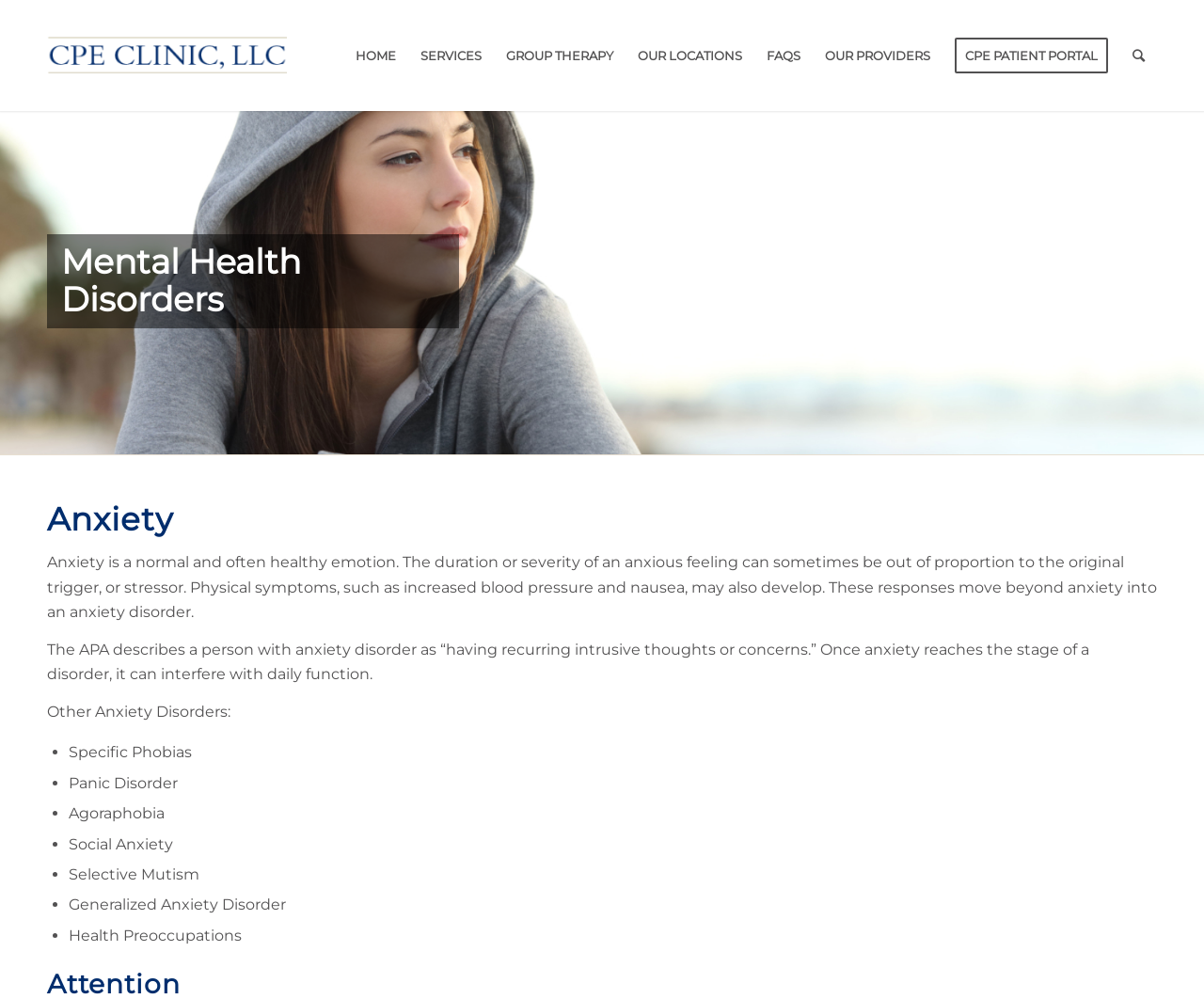Locate the bounding box coordinates of the clickable element to fulfill the following instruction: "Click on HOME". Provide the coordinates as four float numbers between 0 and 1 in the format [left, top, right, bottom].

[0.285, 0.0, 0.339, 0.111]